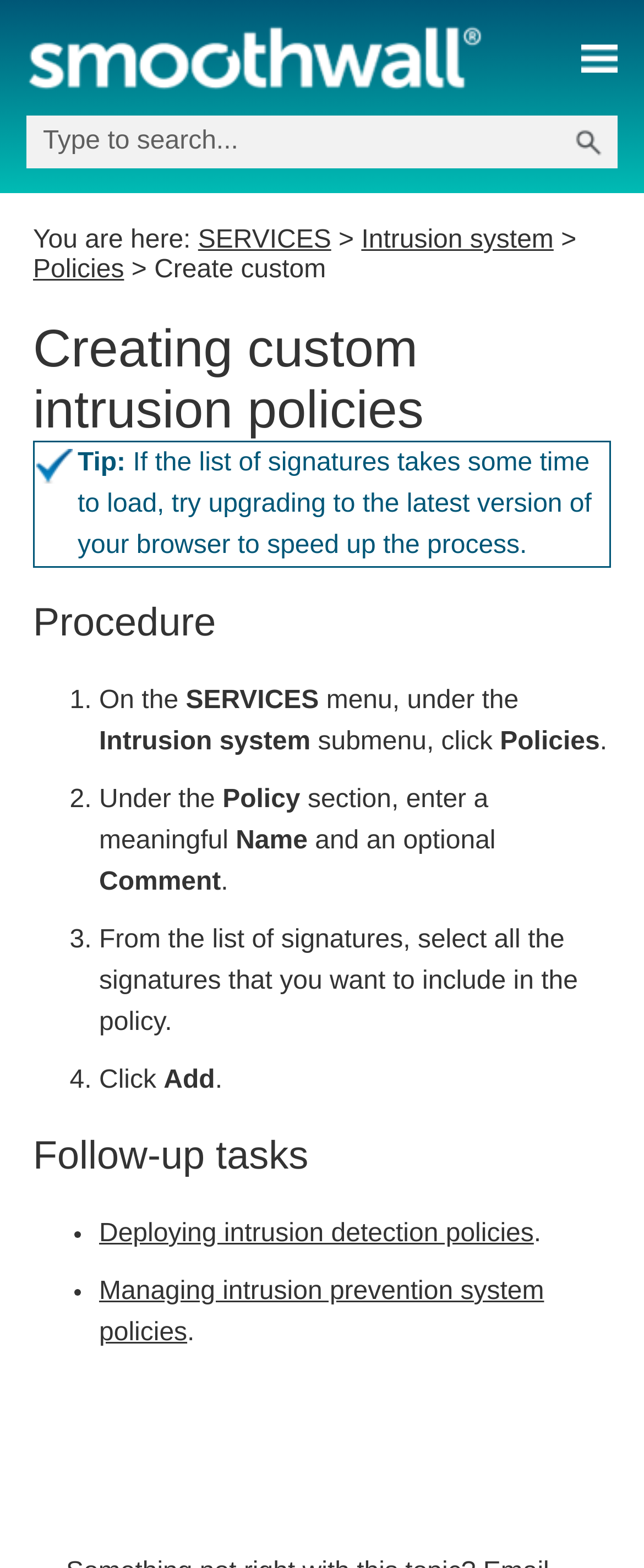Determine the bounding box coordinates of the clickable element necessary to fulfill the instruction: "Click the logo". Provide the coordinates as four float numbers within the 0 to 1 range, i.e., [left, top, right, bottom].

[0.041, 0.016, 0.749, 0.058]